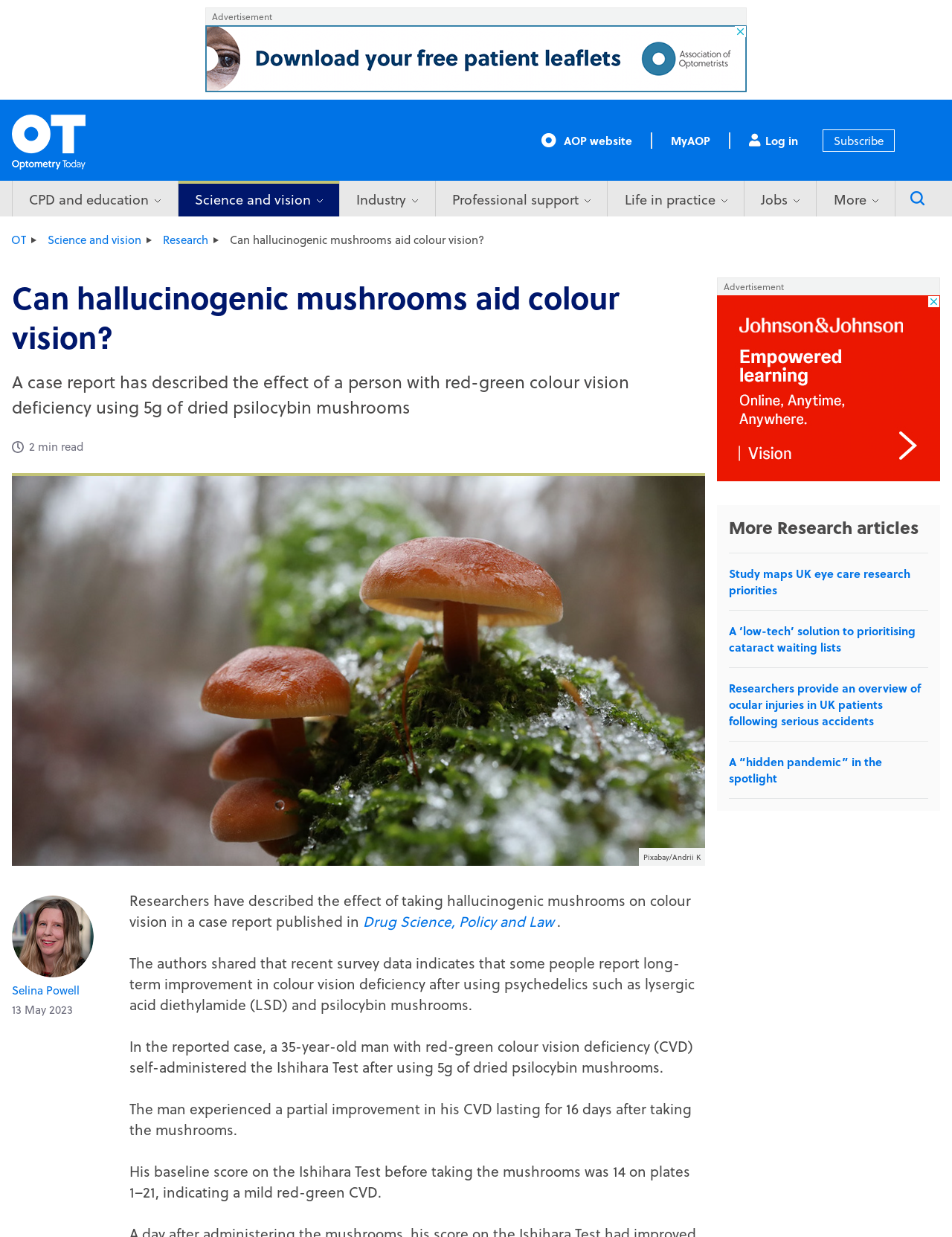Construct a comprehensive description capturing every detail on the webpage.

This webpage is about a case study examining the effect of psilocybin mushrooms on color vision. At the top, there is an advertisement banner, followed by a navigation menu with links to "Optometry today", "CPD and education", "Science and vision", "Industry", "Professional support", "Life in practice", "Jobs", and "More". 

Below the navigation menu, there is a search bar with a "Search" button and a "Close Search" link. On the left side, there are links to "OT", "Science and vision", and "Research". 

The main content of the webpage is an article with the title "Can hallucinogenic mushrooms aid colour vision?" in a large font. The article starts with a brief introduction, followed by a paragraph describing a case report about a person with red-green color vision deficiency who used psilocybin mushrooms. 

On the right side of the article, there is an image of wild mushrooms. Below the image, there is a caption "Pixabay/Andrii K" and a small image of the author, Selina Powell, with a link to her profile. The article continues with more paragraphs describing the case report and its findings. 

At the bottom of the webpage, there are more links to research articles, including "Study maps UK eye care research priorities", "A ‘low-tech’ solution to prioritising cataract waiting lists", "Researchers provide an overview of ocular injuries in UK patients following serious accidents", and "A “hidden pandemic” in the spotlight". There is also another advertisement banner at the bottom.